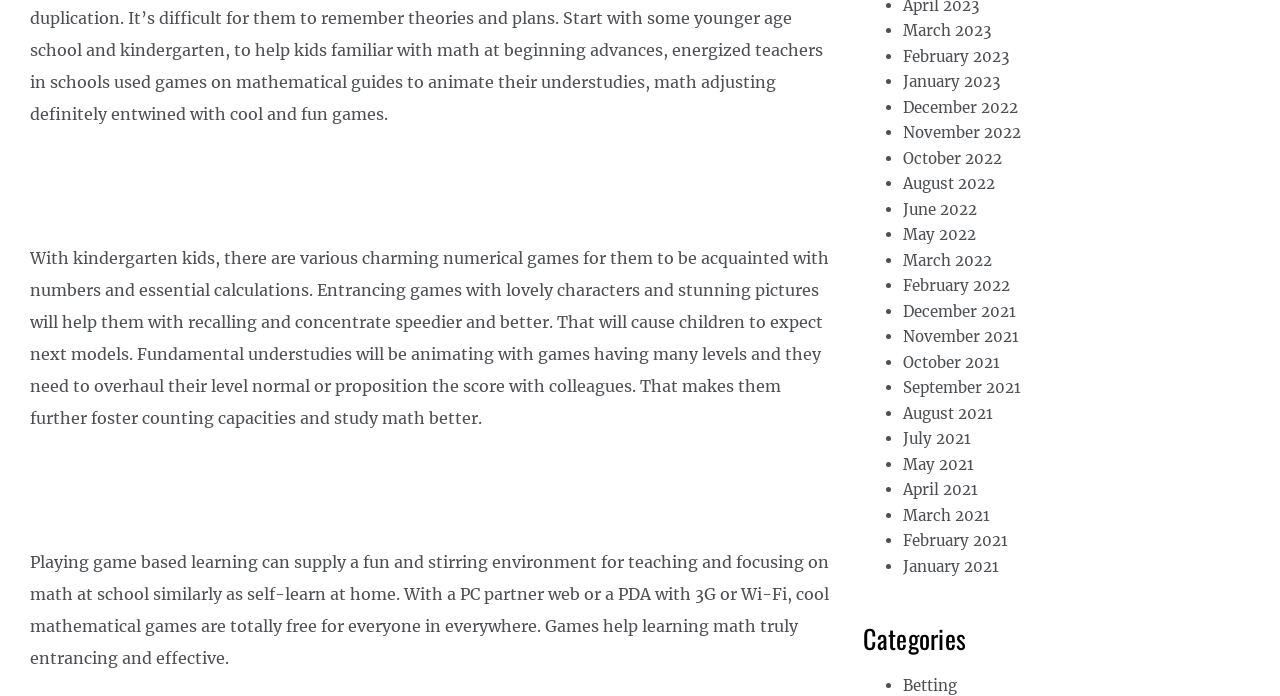Identify the bounding box coordinates of the region that needs to be clicked to carry out this instruction: "Click on March 2023". Provide these coordinates as four float numbers ranging from 0 to 1, i.e., [left, top, right, bottom].

[0.706, 0.031, 0.774, 0.058]